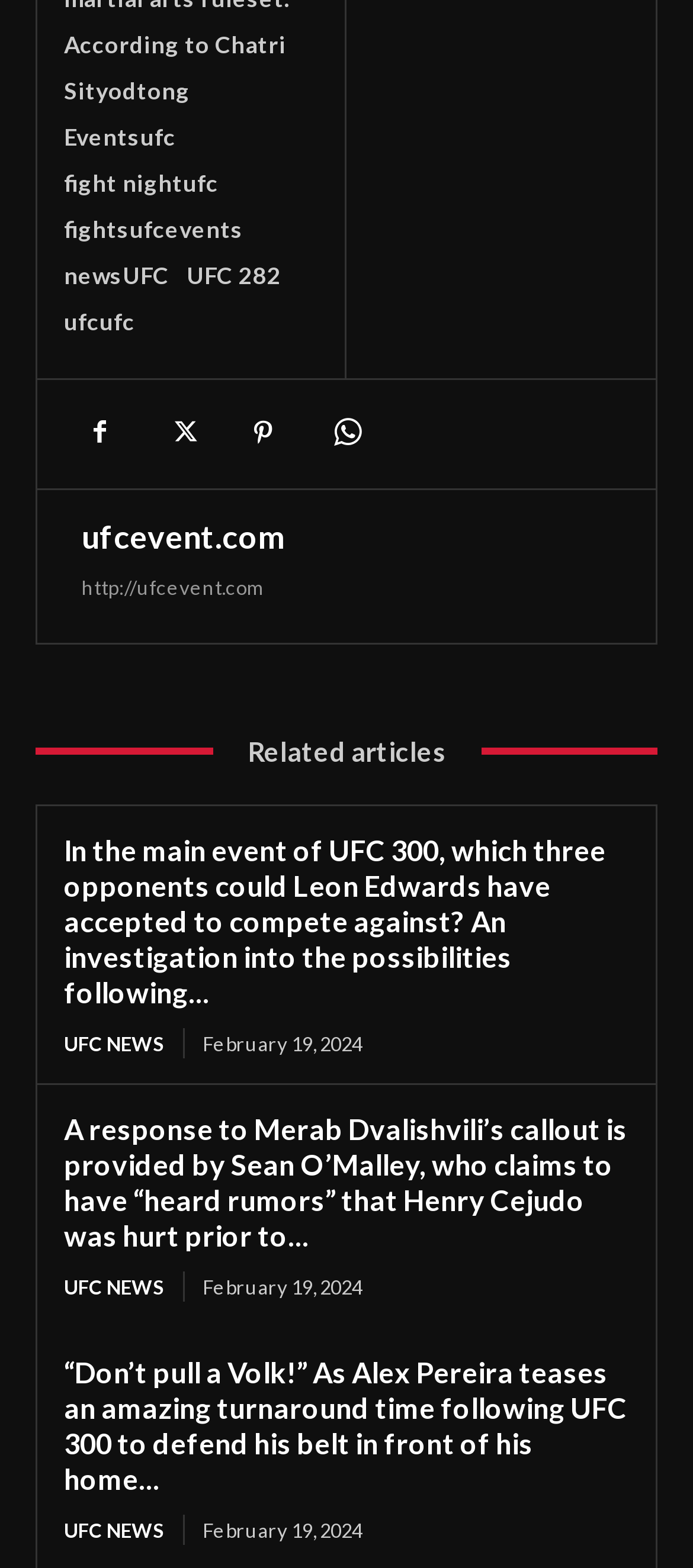Please identify the bounding box coordinates of the region to click in order to complete the task: "Click on the 'According to Chatri Sityodtong' link". The coordinates must be four float numbers between 0 and 1, specified as [left, top, right, bottom].

[0.092, 0.019, 0.413, 0.067]